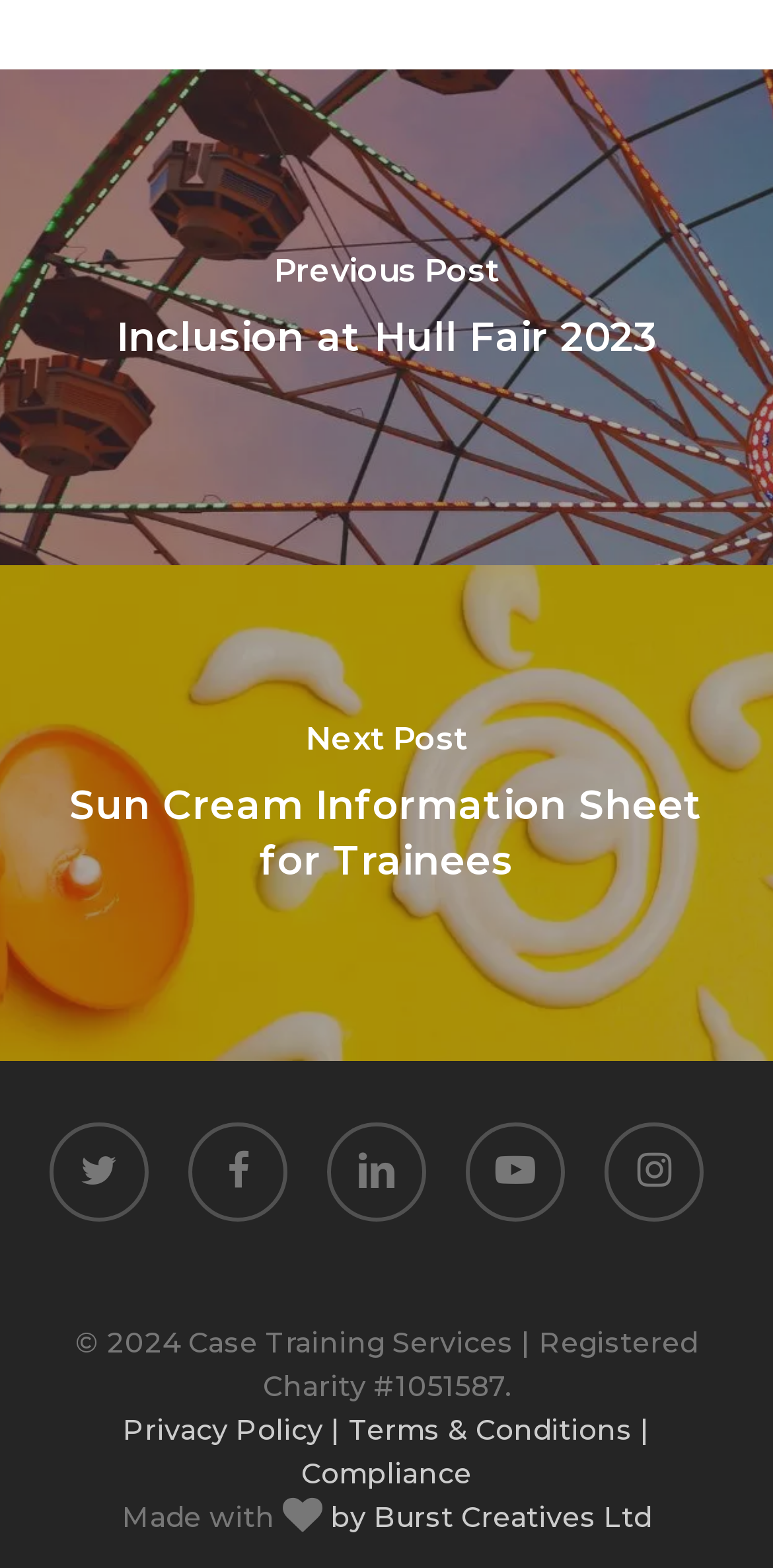How many social media links are available?
Observe the image and answer the question with a one-word or short phrase response.

5